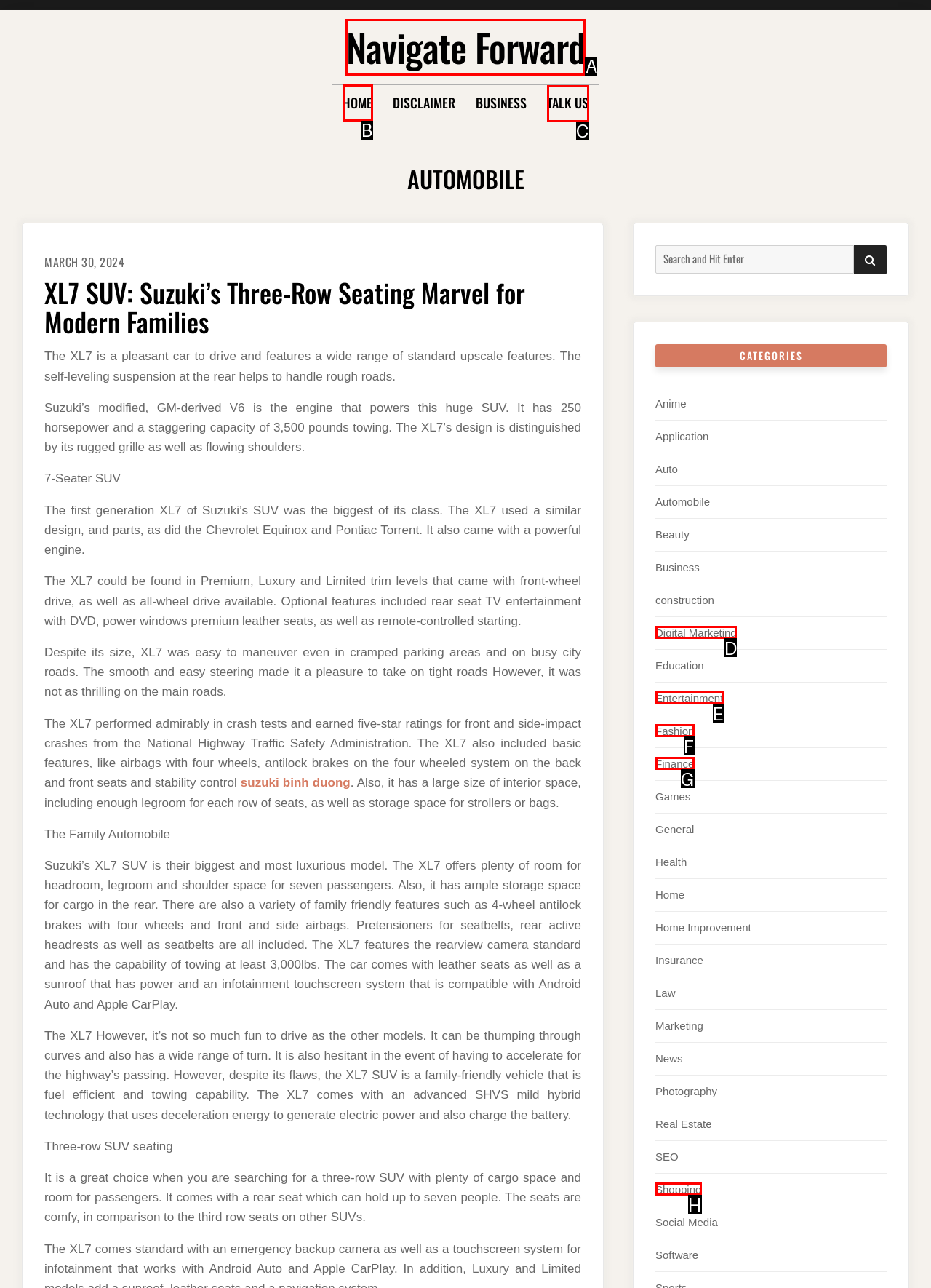Tell me which one HTML element I should click to complete the following task: Click on the 'HOME' link Answer with the option's letter from the given choices directly.

B